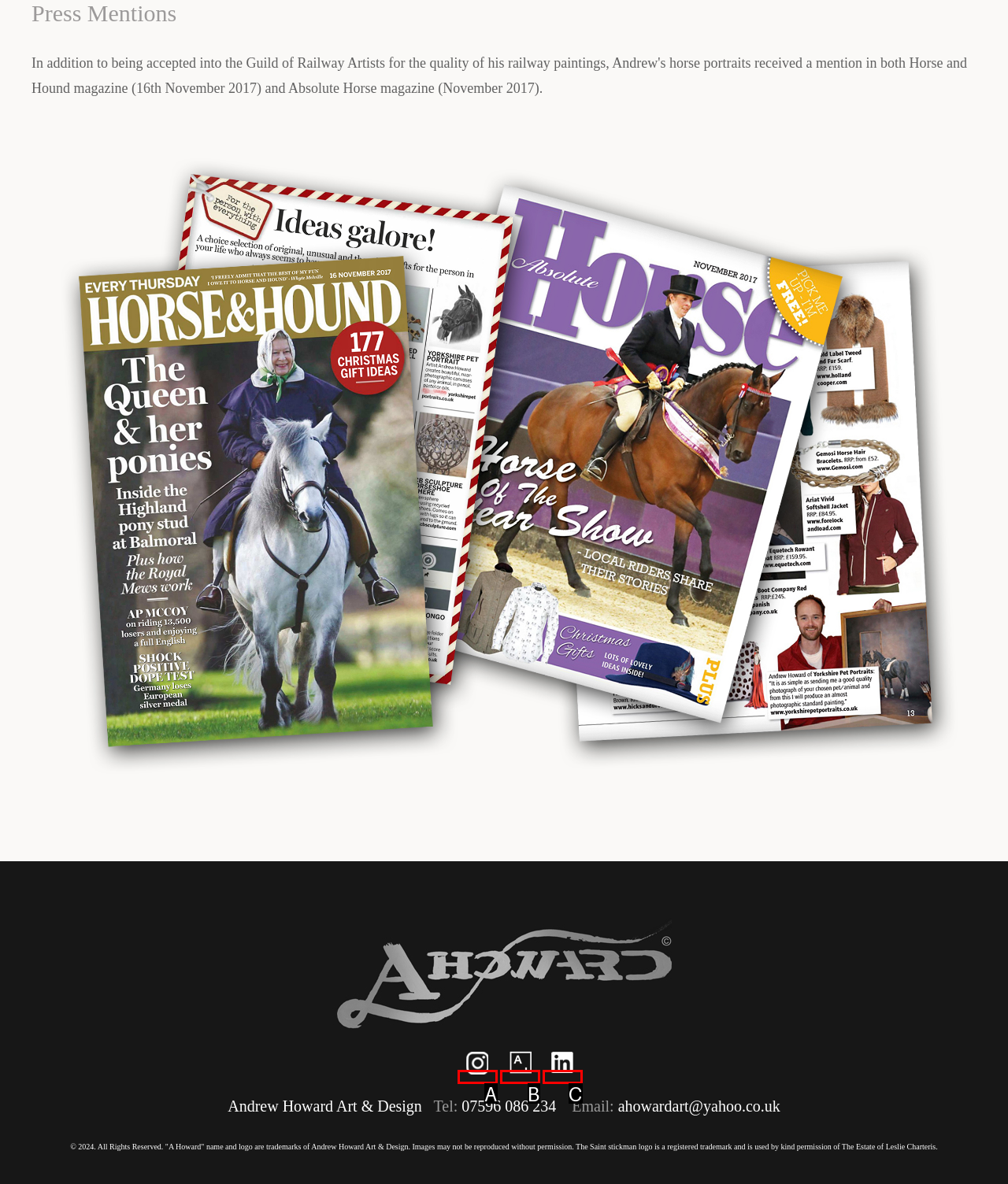Based on the given description: alt="Instagram logo", identify the correct option and provide the corresponding letter from the given choices directly.

A